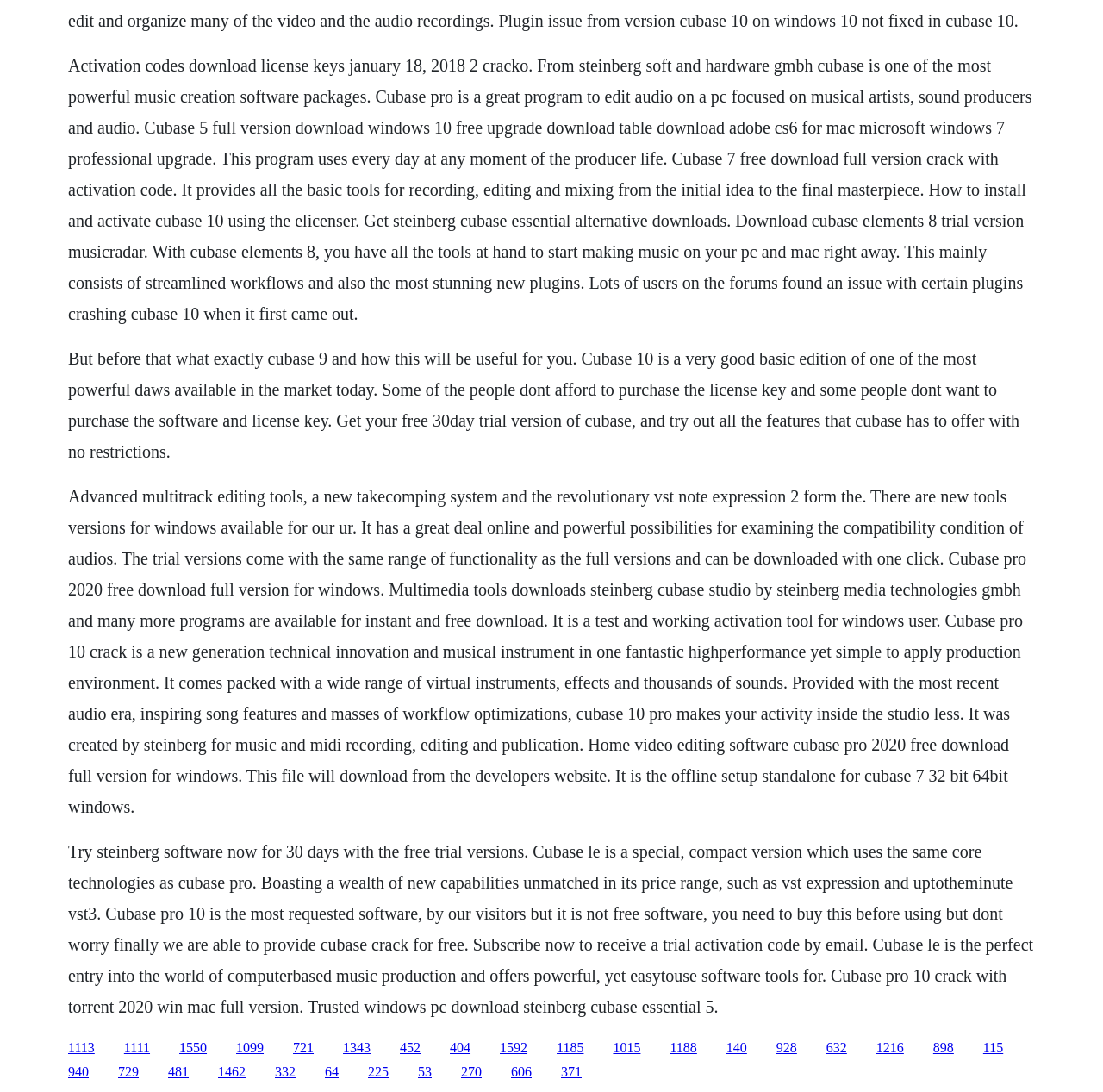Locate the bounding box coordinates of the element you need to click to accomplish the task described by this instruction: "Click the link to get Steinberg Cubase Essential alternative downloads".

[0.453, 0.952, 0.478, 0.966]